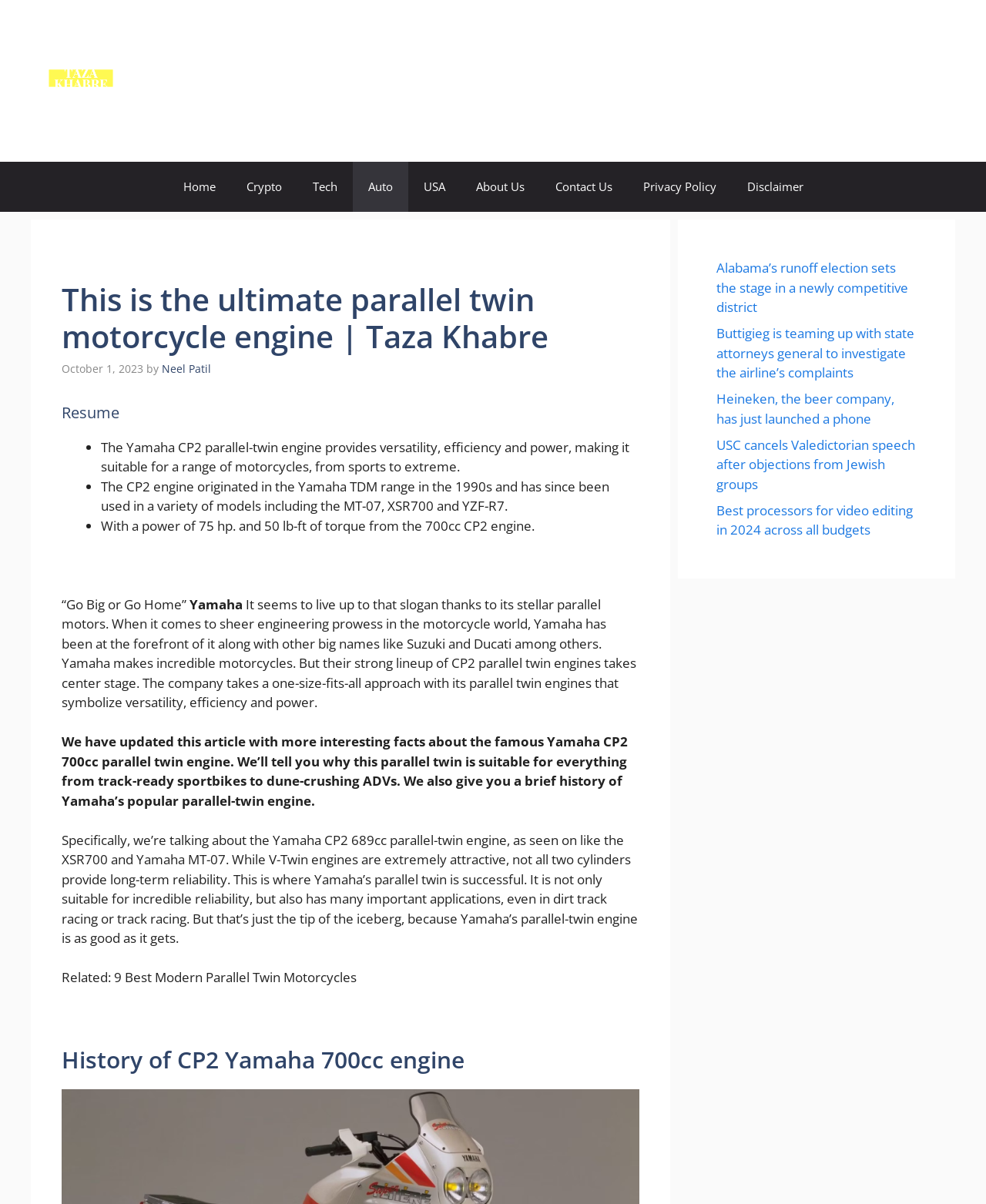Please specify the bounding box coordinates of the clickable region necessary for completing the following instruction: "Click on the 'About Us' link". The coordinates must consist of four float numbers between 0 and 1, i.e., [left, top, right, bottom].

[0.467, 0.134, 0.547, 0.176]